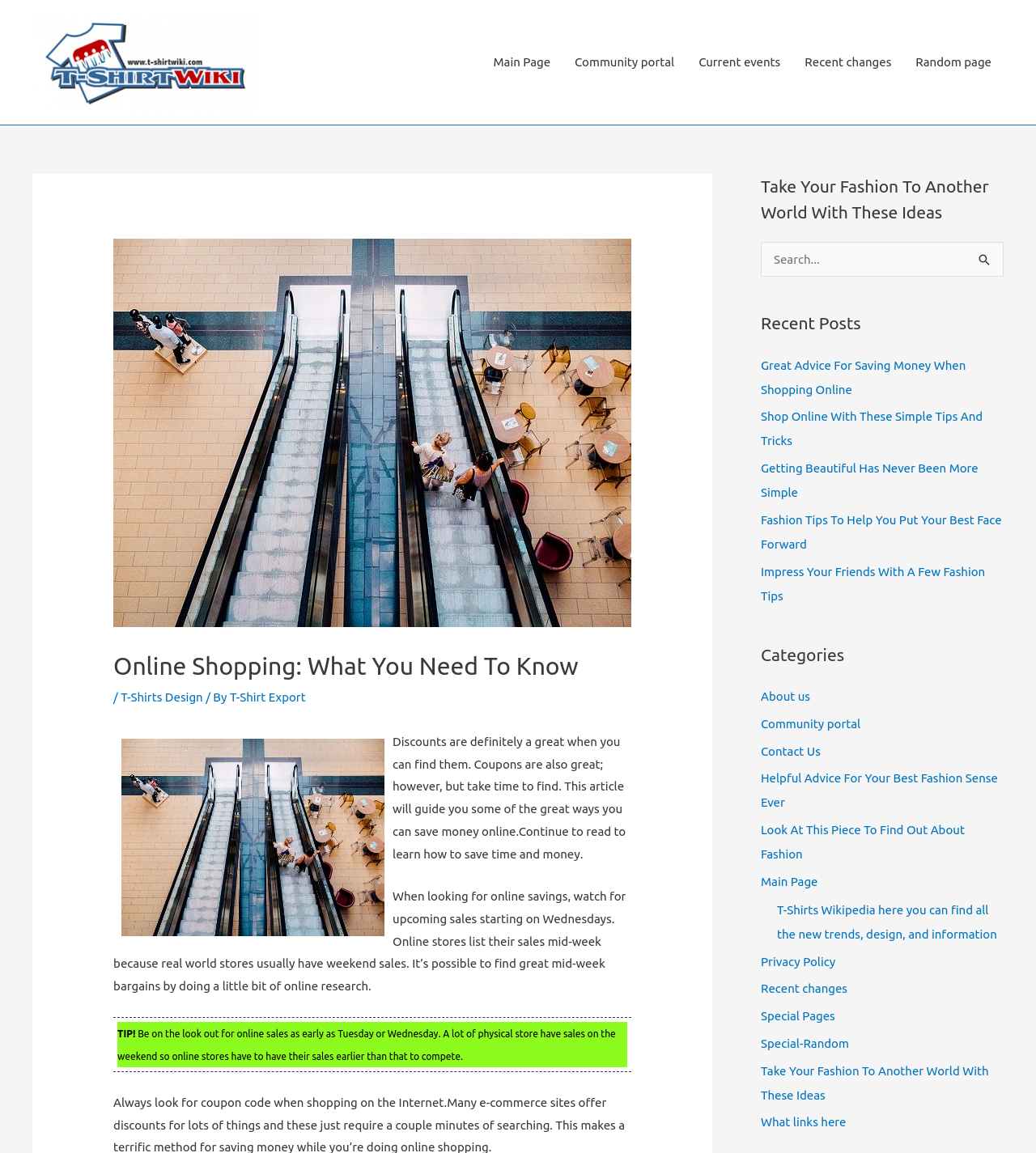Locate the bounding box coordinates of the element I should click to achieve the following instruction: "Visit the Main Page".

[0.464, 0.033, 0.543, 0.075]